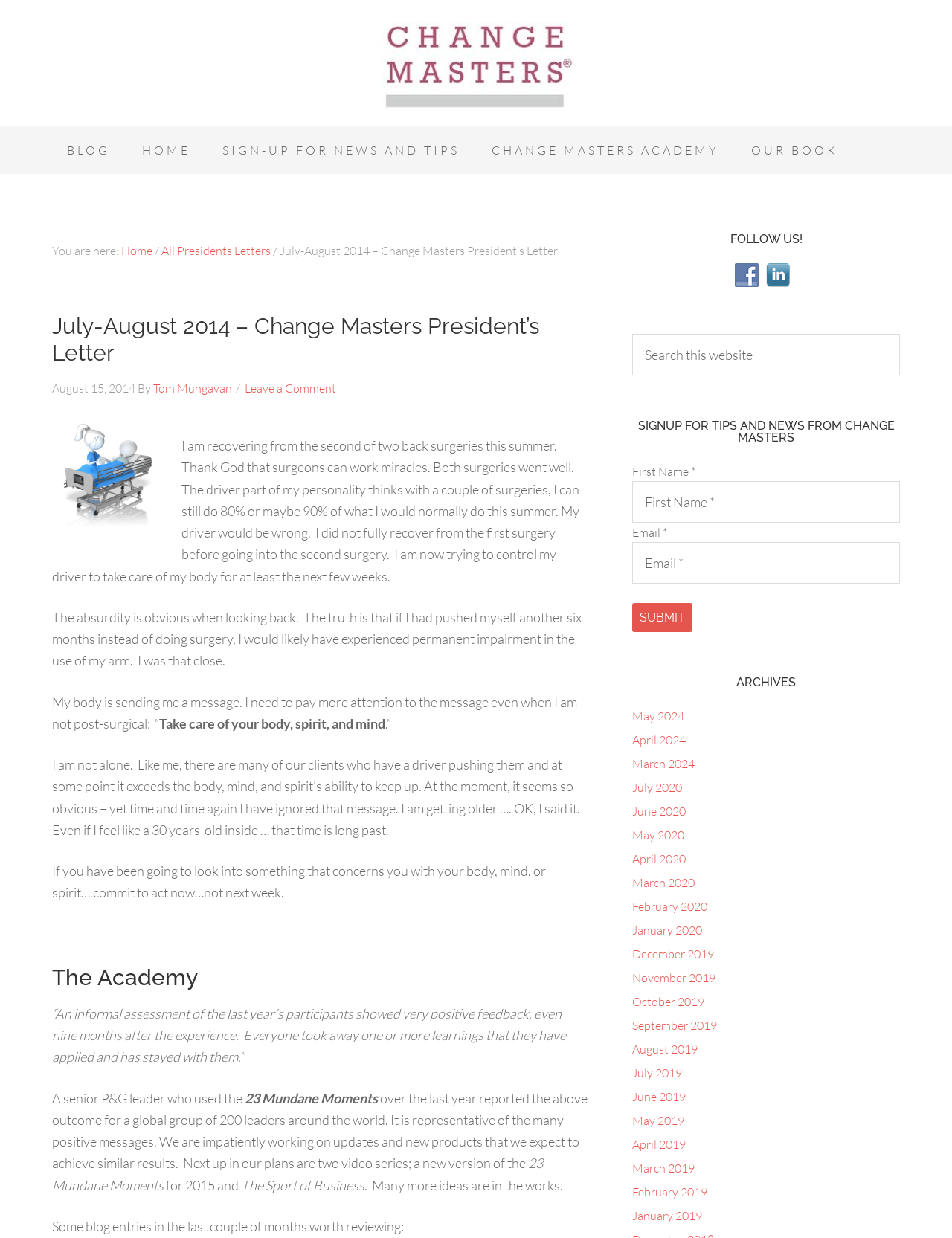Provide a thorough summary of the webpage.

This webpage is a blog post titled "July-August 2014 – Change Masters President’s Letter". At the top, there is a navigation menu with links to "BLOG", "HOME", "SIGN-UP FOR NEWS AND TIPS", "CHANGE MASTERS ACADEMY", and "OUR BOOK". Below the navigation menu, there is a breadcrumb trail showing the current page's location within the website.

The main content of the page is a personal letter from the president of Change Masters, discussing their recovery from back surgeries and the importance of taking care of one's body, spirit, and mind. The letter is divided into several paragraphs, with a heading "The Academy" separating the main content from a section discussing the outcomes of a leadership program.

To the right of the main content, there are several sections, including "FOLLOW US!" with links to follow the company on Facebook and LinkedIn, a search box, and a section to sign up for tips and news from Change Masters. Below these sections, there is an "ARCHIVES" section with links to past blog posts organized by month and year.

There is also an image on the page, depicting a nurse helping a stick figure in a hospital bed, which is likely related to the president's recovery from surgery.